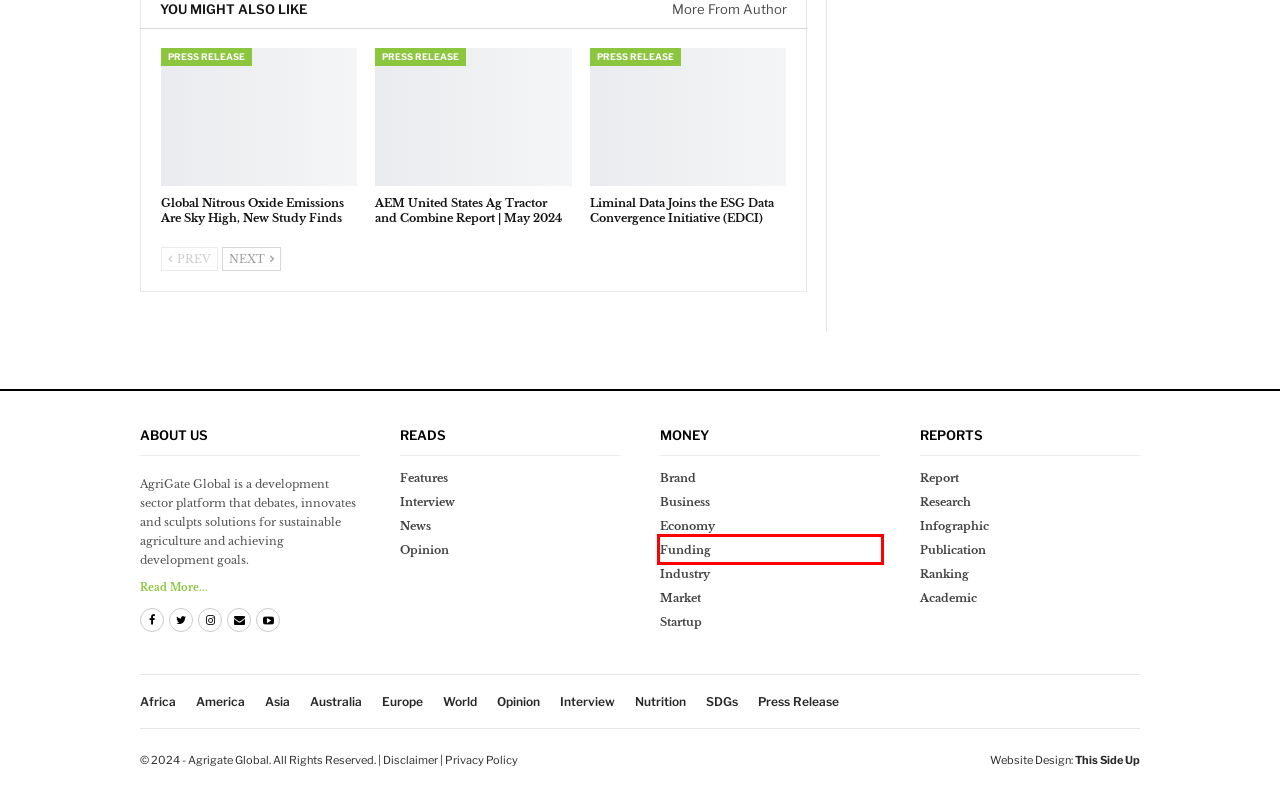Provided is a screenshot of a webpage with a red bounding box around an element. Select the most accurate webpage description for the page that appears after clicking the highlighted element. Here are the candidates:
A. Privacy Policy – Agrigate Global
B. Report – Agrigate Global
C. Business – Agrigate Global
D. Research – Agrigate Global
E. Funding – Agrigate Global
F. Features – Agrigate Global
G. Market – Agrigate Global
H. Ranking – Agrigate Global

E